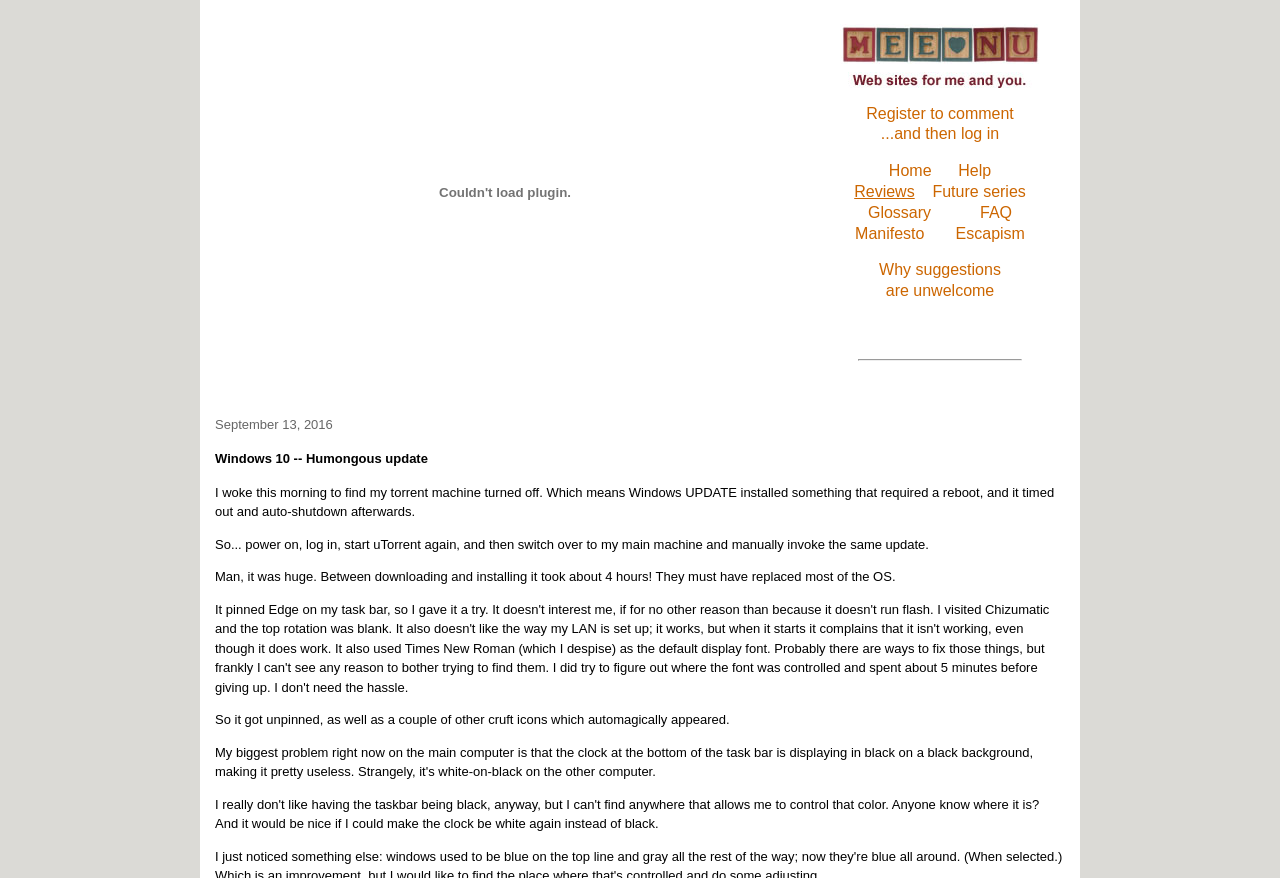Examine the image and give a thorough answer to the following question:
What happened to the icons on the main machine?

After the Windows update, some icons, including the uTorrent icon, got unpinned from the taskbar or start menu. This is likely due to the update resetting some of the system settings or configurations.